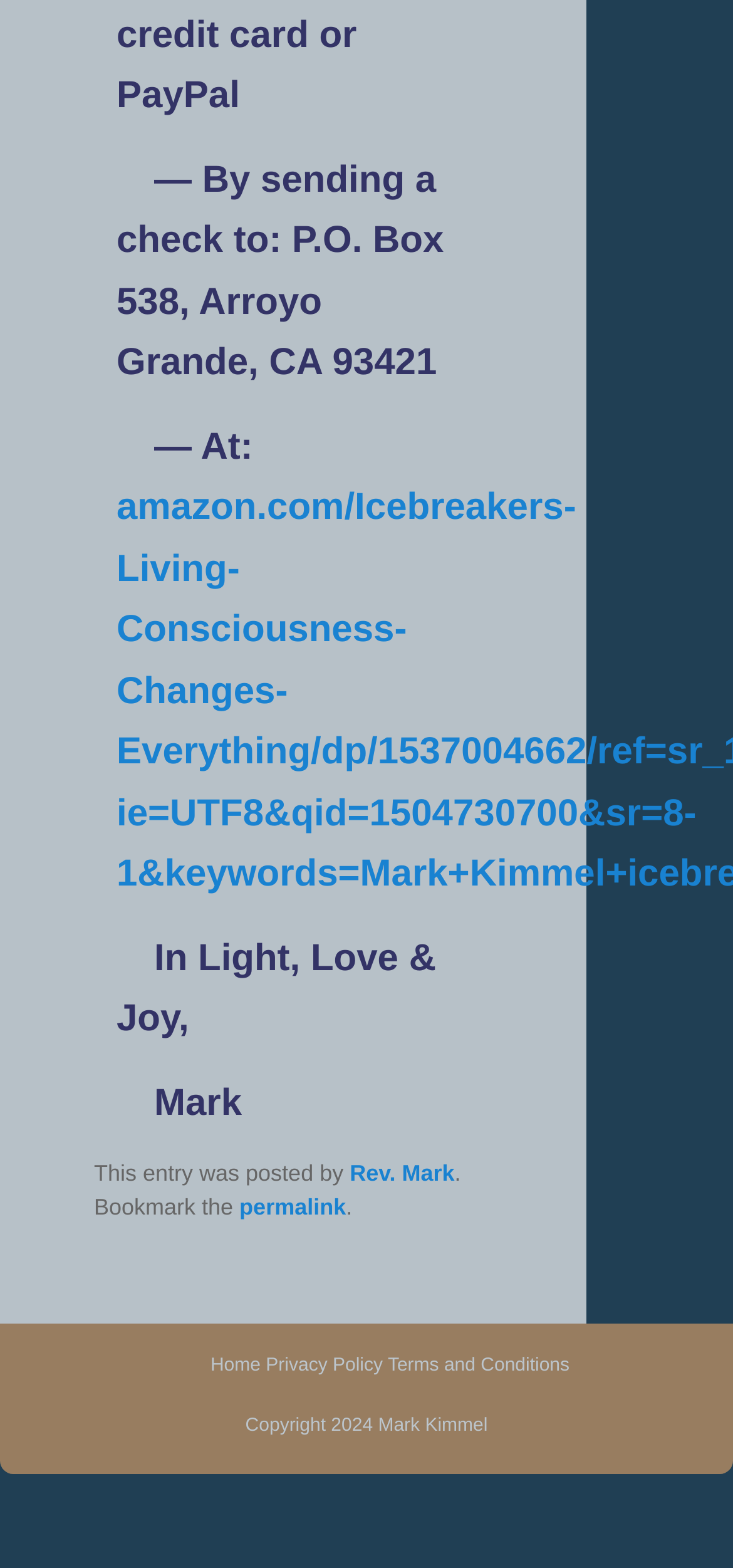Who is the author of the current entry?
Based on the screenshot, answer the question with a single word or phrase.

Rev. Mark